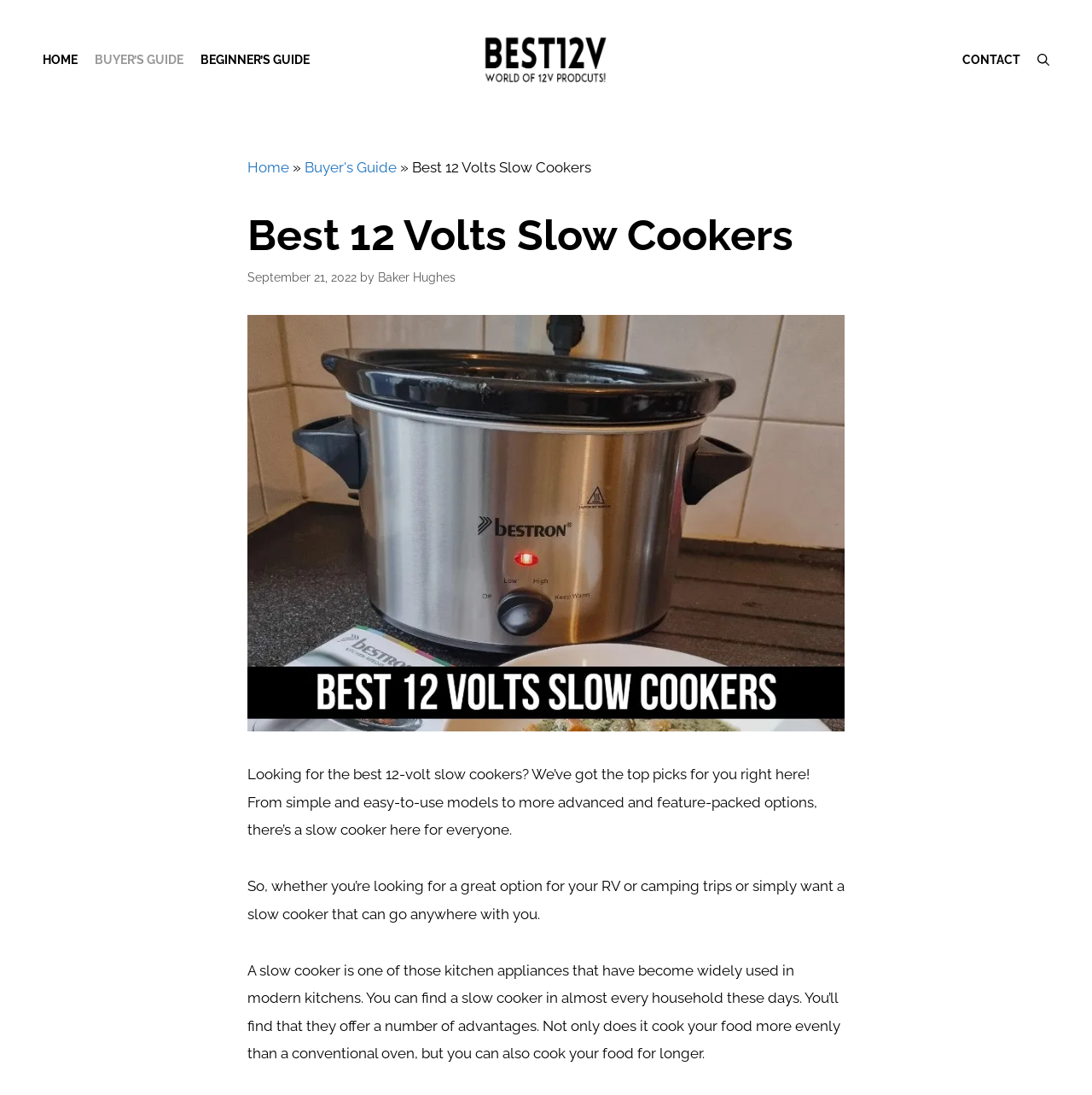Specify the bounding box coordinates for the region that must be clicked to perform the given instruction: "go to home page".

[0.031, 0.031, 0.079, 0.078]